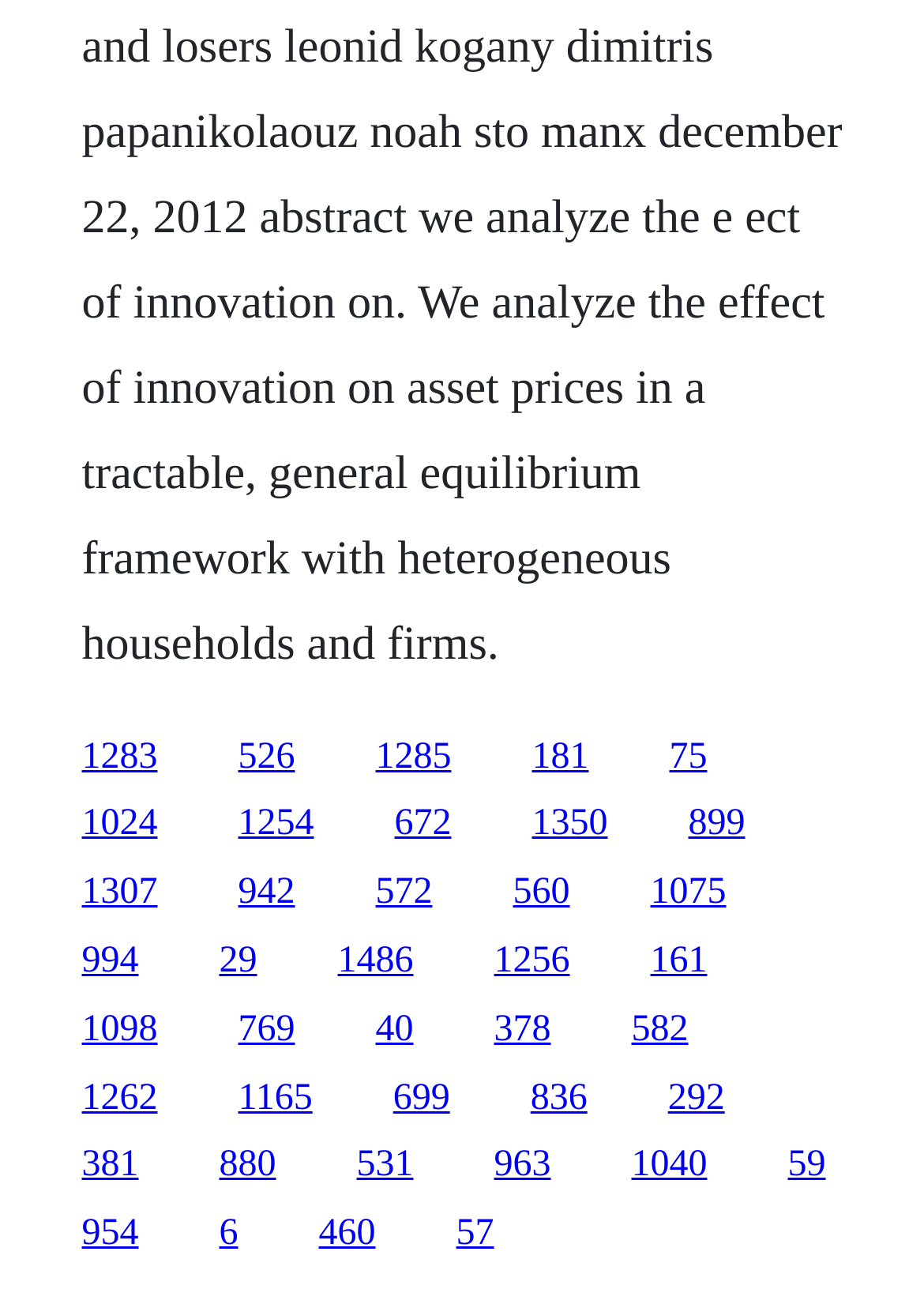How many links are in the top half of the webpage?
Give a detailed response to the question by analyzing the screenshot.

By analyzing the y1 and y2 coordinates of each link, I identified 15 links with y1 and y2 values less than 0.5, indicating they are located in the top half of the webpage.